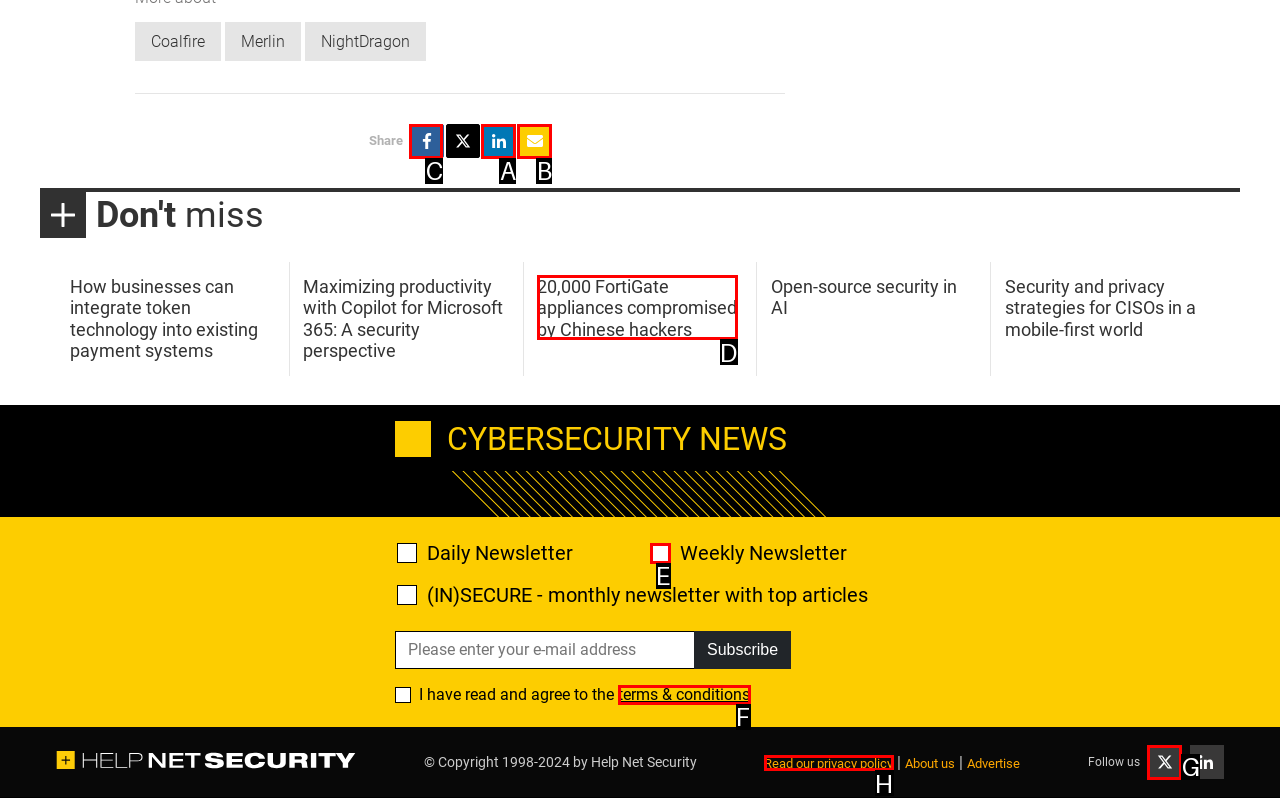Choose the correct UI element to click for this task: Share NightDragon partners with Coalfire on Facebook Answer using the letter from the given choices.

C